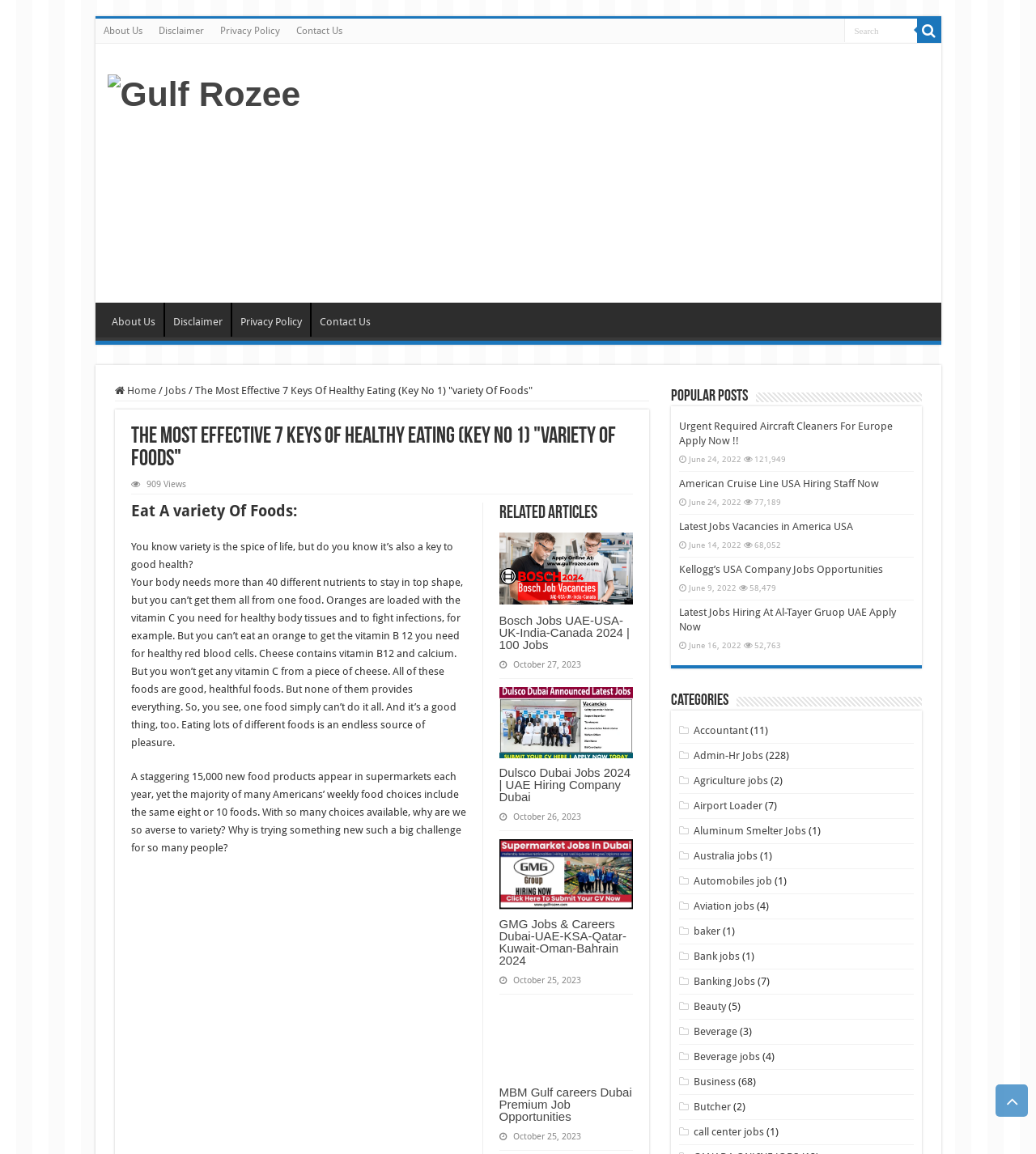Answer the question below in one word or phrase:
What is the purpose of the search box on the webpage?

To search the website